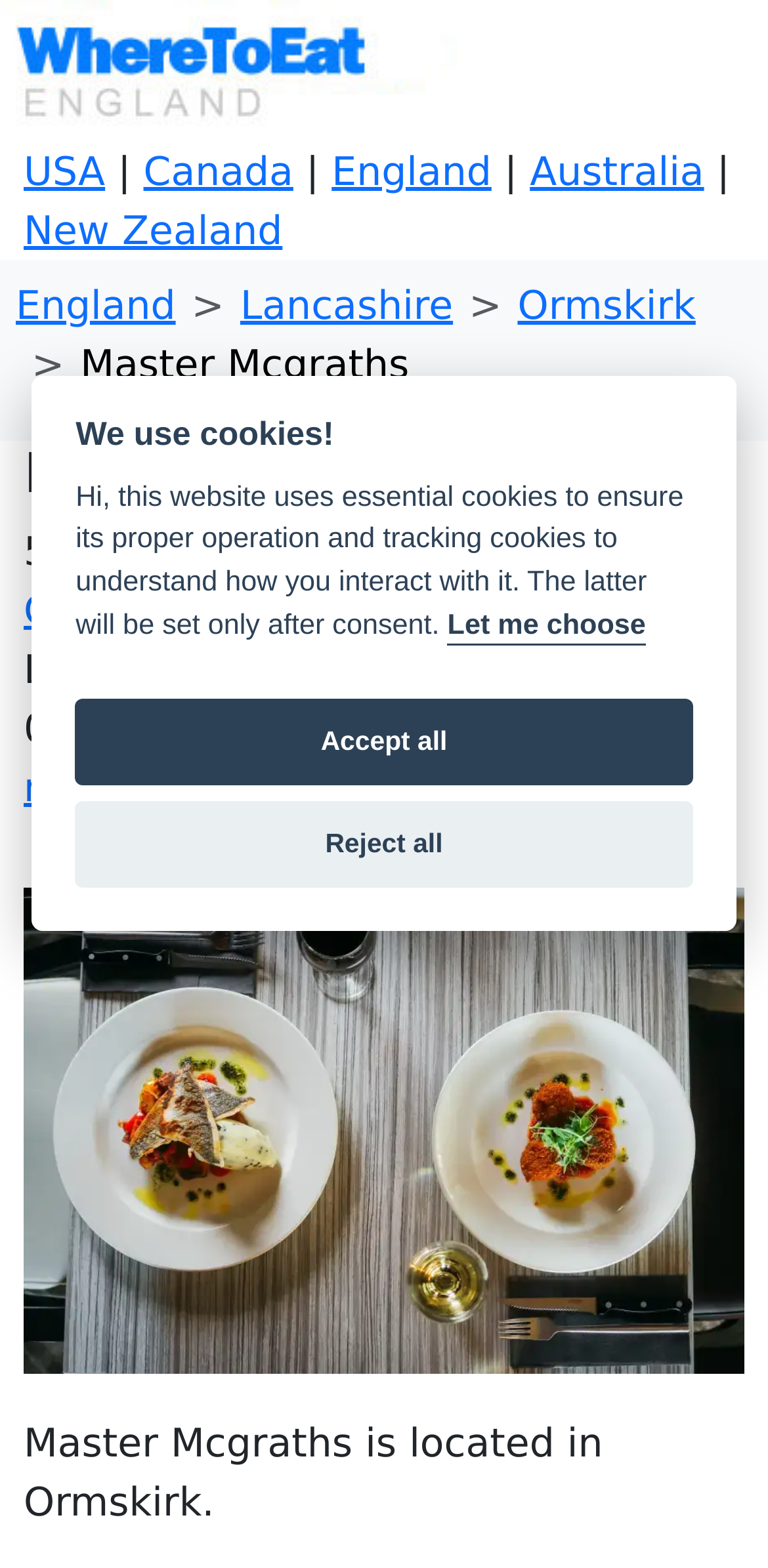Provide the bounding box coordinates of the area you need to click to execute the following instruction: "Navigate to Ormskirk".

[0.674, 0.179, 0.906, 0.21]